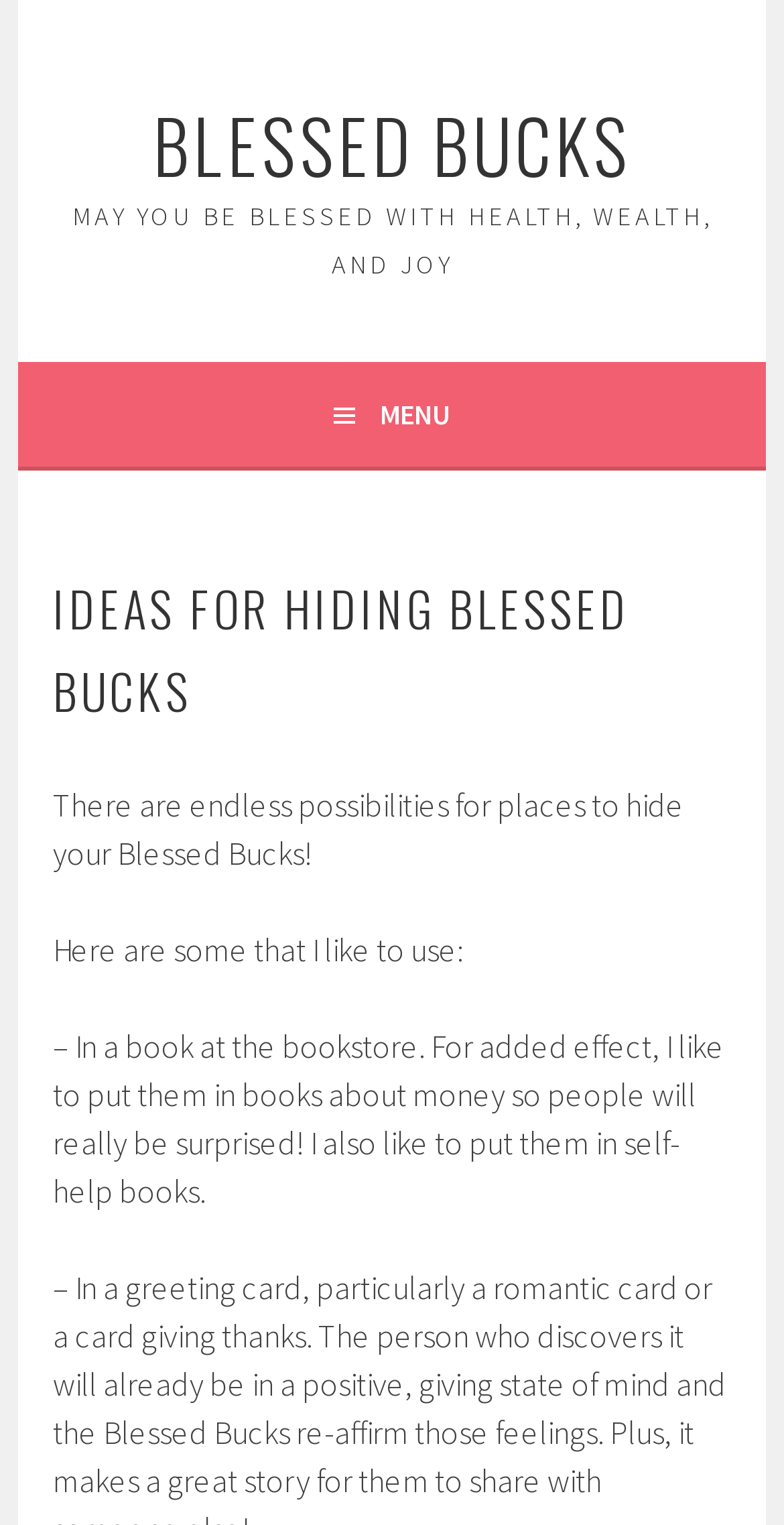Find and provide the bounding box coordinates for the UI element described here: "Menu". The coordinates should be given as four float numbers between 0 and 1: [left, top, right, bottom].

[0.426, 0.237, 0.574, 0.306]